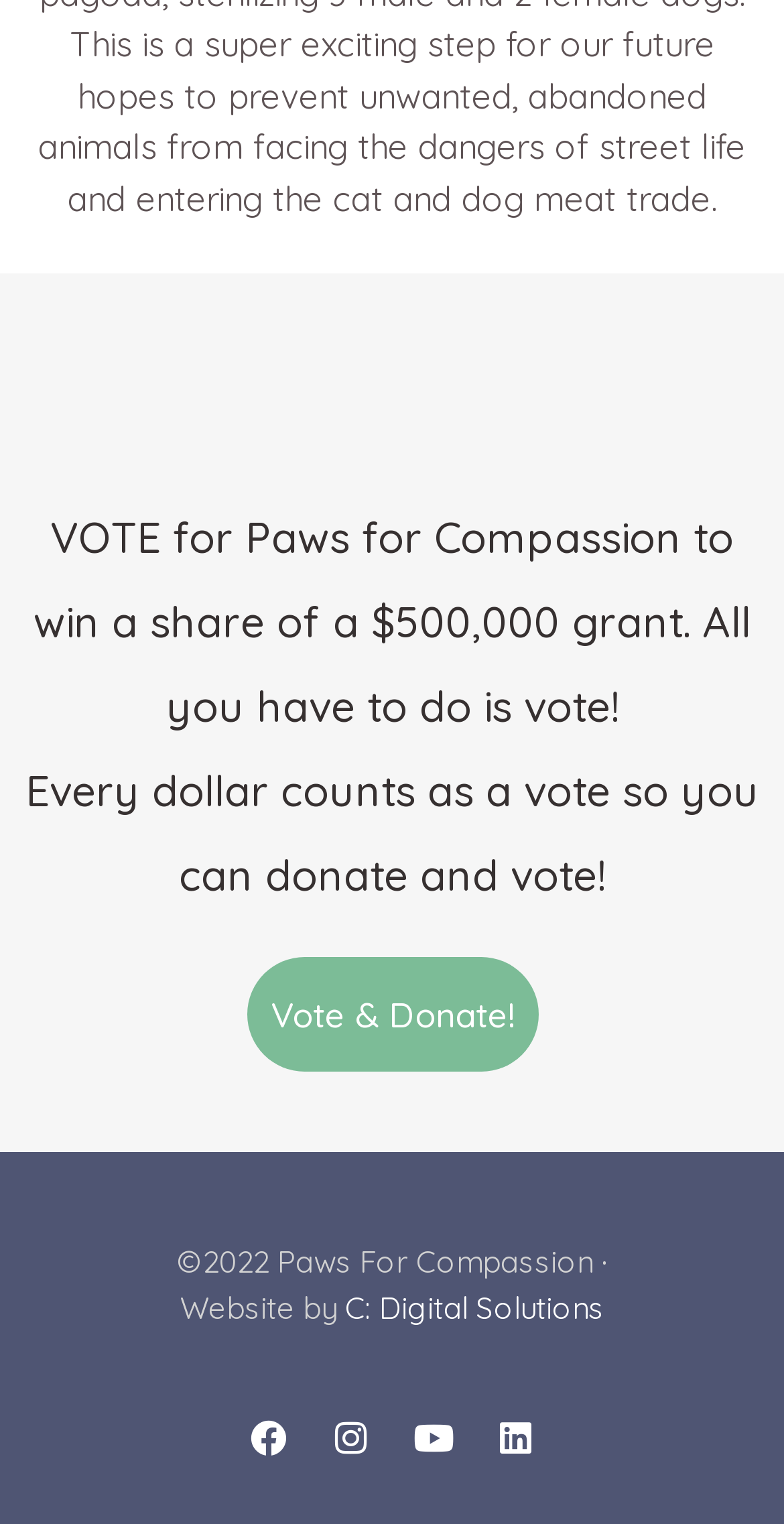Please analyze the image and give a detailed answer to the question:
What is the copyright year of the website?

The StaticText element '©2022 Paws For Compassion · Website by' indicates that the copyright year of the website is 2022.